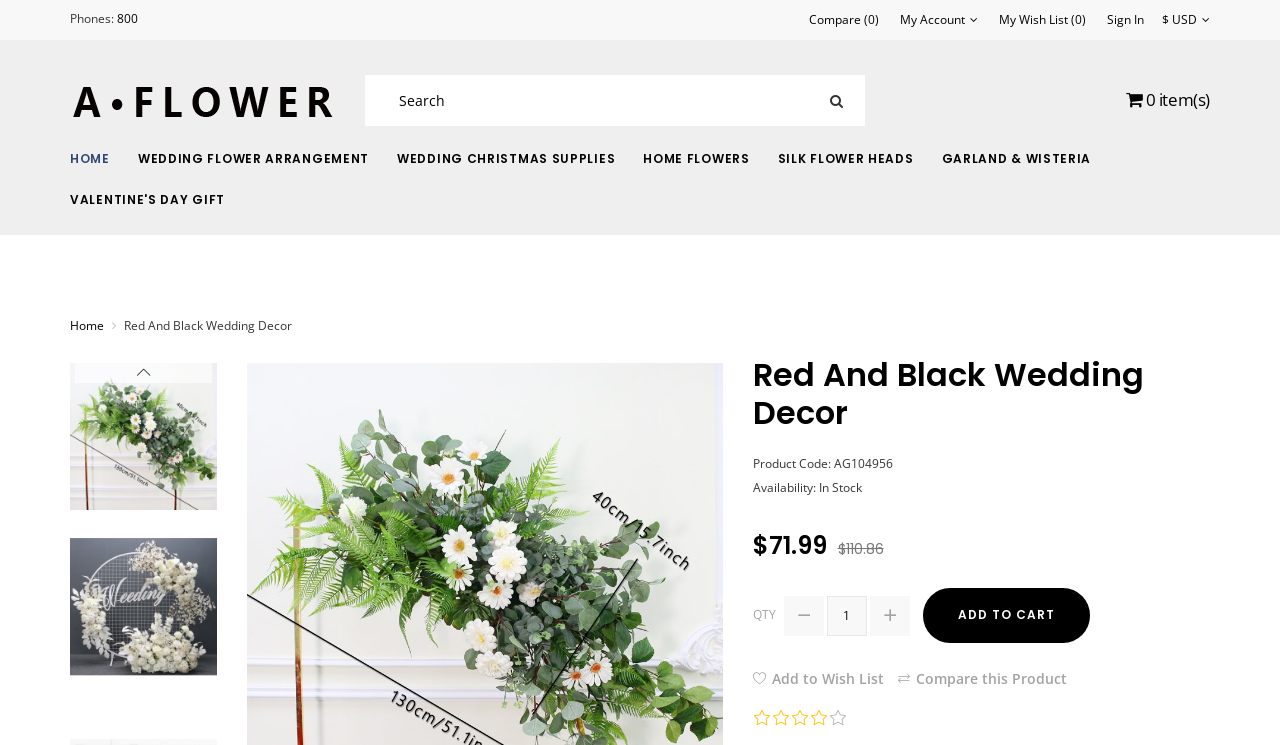What is the function of the button with the '' icon?
Based on the image, answer the question with as much detail as possible.

I found the function of the button by looking at its location and icon. The button is located near the top-right corner of the page and has a shopping cart icon, which suggests that it is used to view the cart.